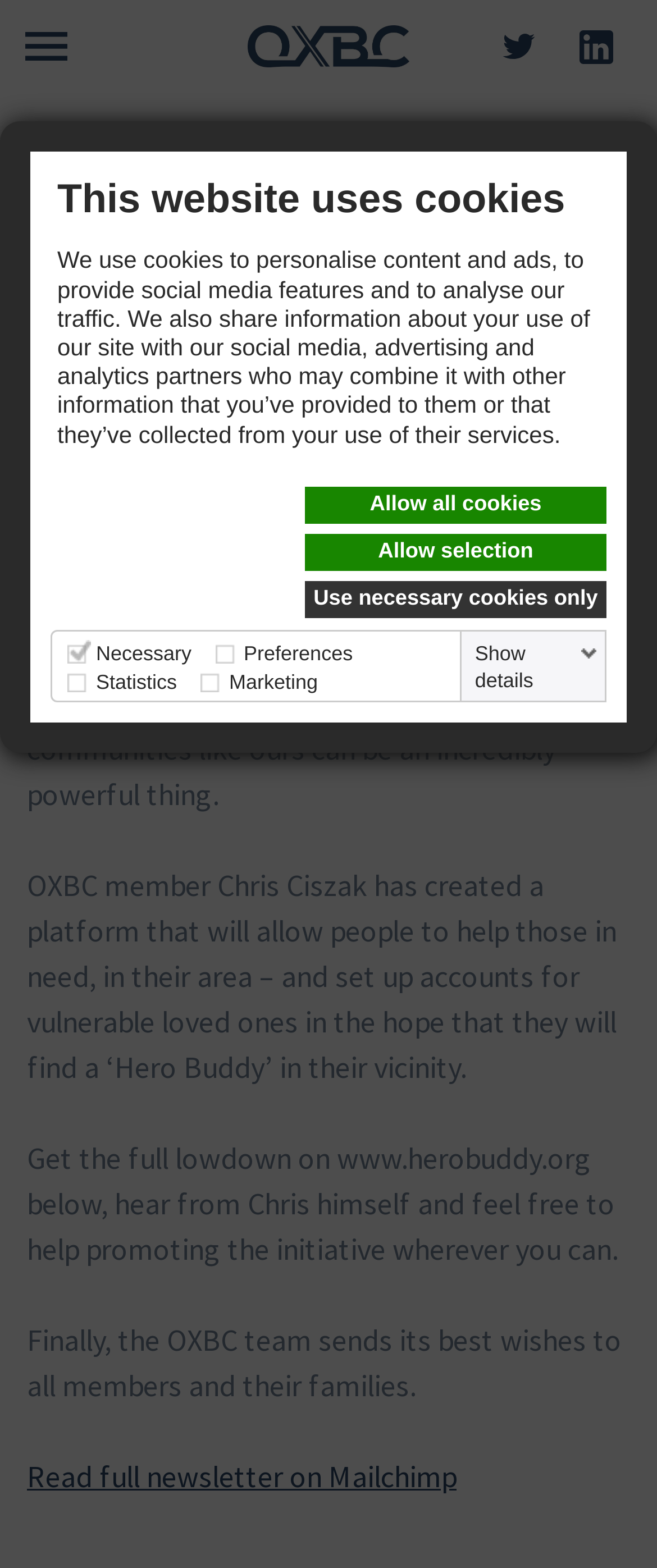Explain the webpage in detail, including its primary components.

The webpage is a newsletter from the Oxford Blockchain Foundation, titled "OXBC Newsletter #24". At the top, there is a dialog box with a heading "This website uses cookies" and a description of how cookies are used on the website. Below this, there are three links to manage cookie preferences: "Allow all cookies", "Allow selection", and "Use necessary cookies only". 

To the right of the dialog box, there is a table with four columns labeled "Necessary", "Preferences", "Statistics", and "Marketing". Each column has a checkbox and a brief description of the type of cookies. 

At the top left, there is a menu hamburger toggler icon, which is expanded and controls the primary menu. Next to it, there is a link to the Oxford Blockchain Foundation with a corresponding image. There are two more links with images to the right, but they do not have any text.

The main content of the newsletter is below the cookie management section. It has a heading "OXBC Newsletter #24" and a subheading "MARCH 20, 2020". The main article is divided into four paragraphs. The first paragraph has a heading "Corona Virus: How you can be a hero." and discusses the importance of community during uncertain times. The second paragraph describes a platform created by OXBC member Chris Ciszak to help people in need. The third paragraph provides more information about the platform and encourages readers to promote the initiative. The final paragraph sends best wishes to all members and their families. At the bottom, there is a link to read the full newsletter on Mailchimp.